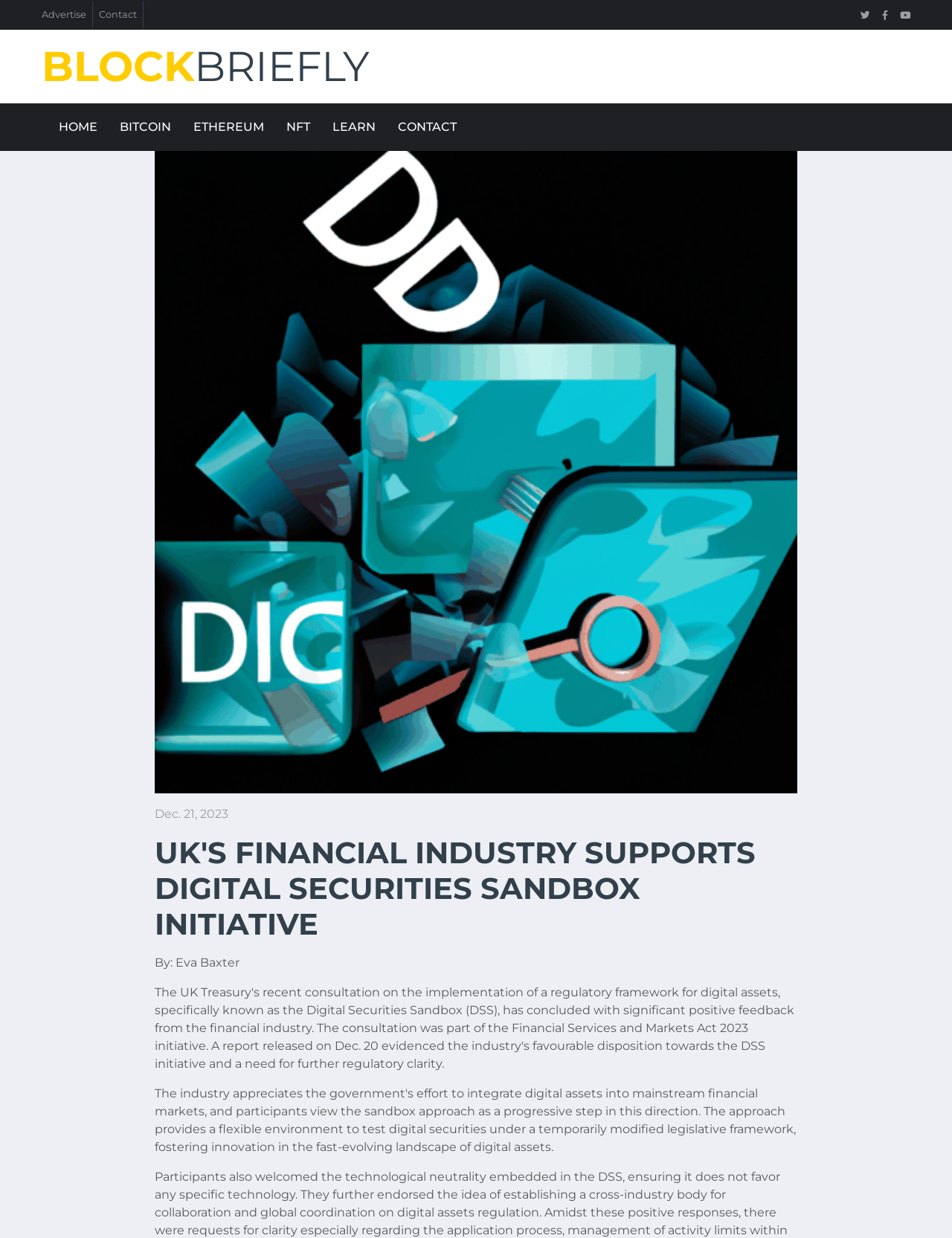Show me the bounding box coordinates of the clickable region to achieve the task as per the instruction: "Contact the website".

[0.098, 0.001, 0.15, 0.023]